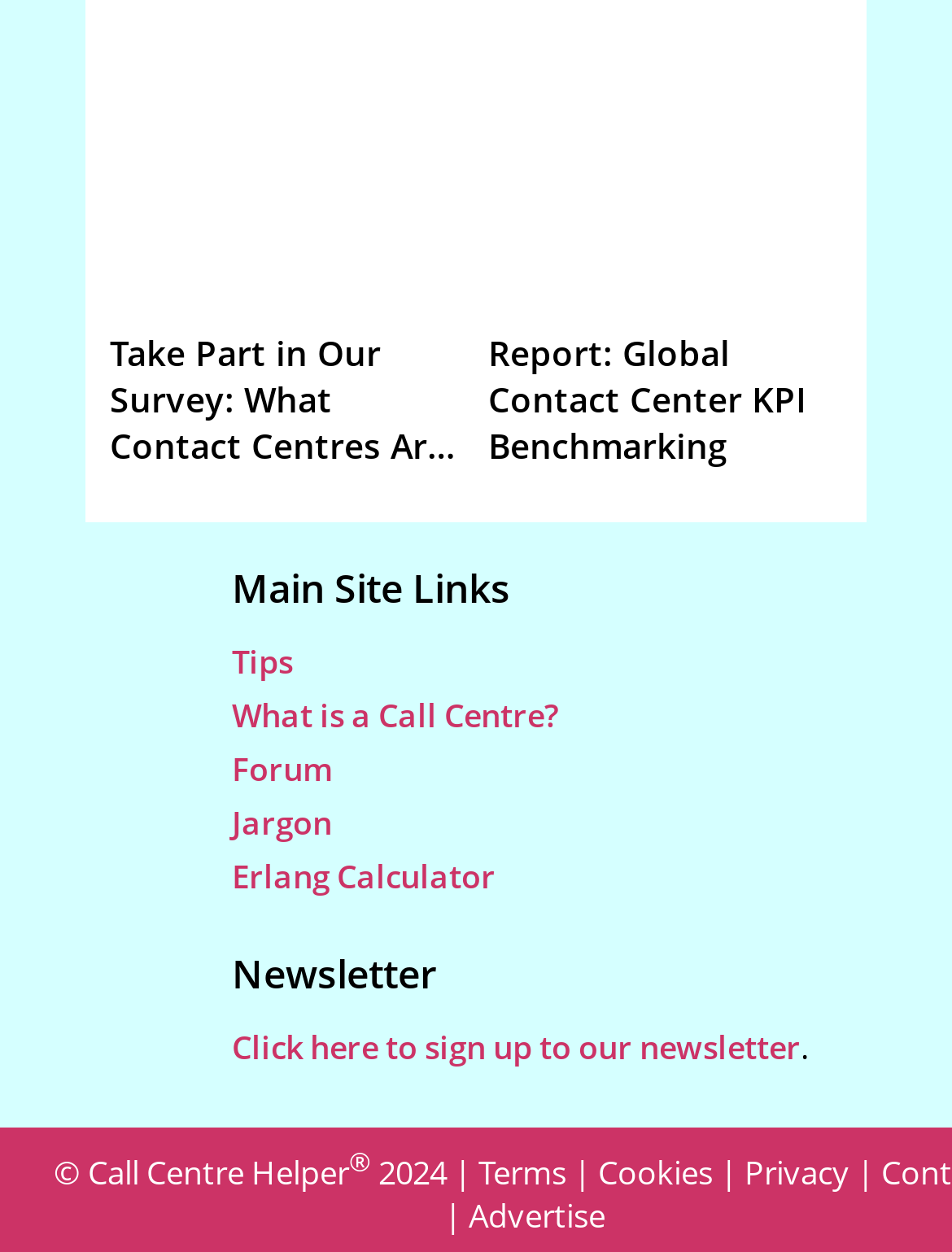Pinpoint the bounding box coordinates for the area that should be clicked to perform the following instruction: "Read tips".

[0.244, 0.51, 0.308, 0.545]